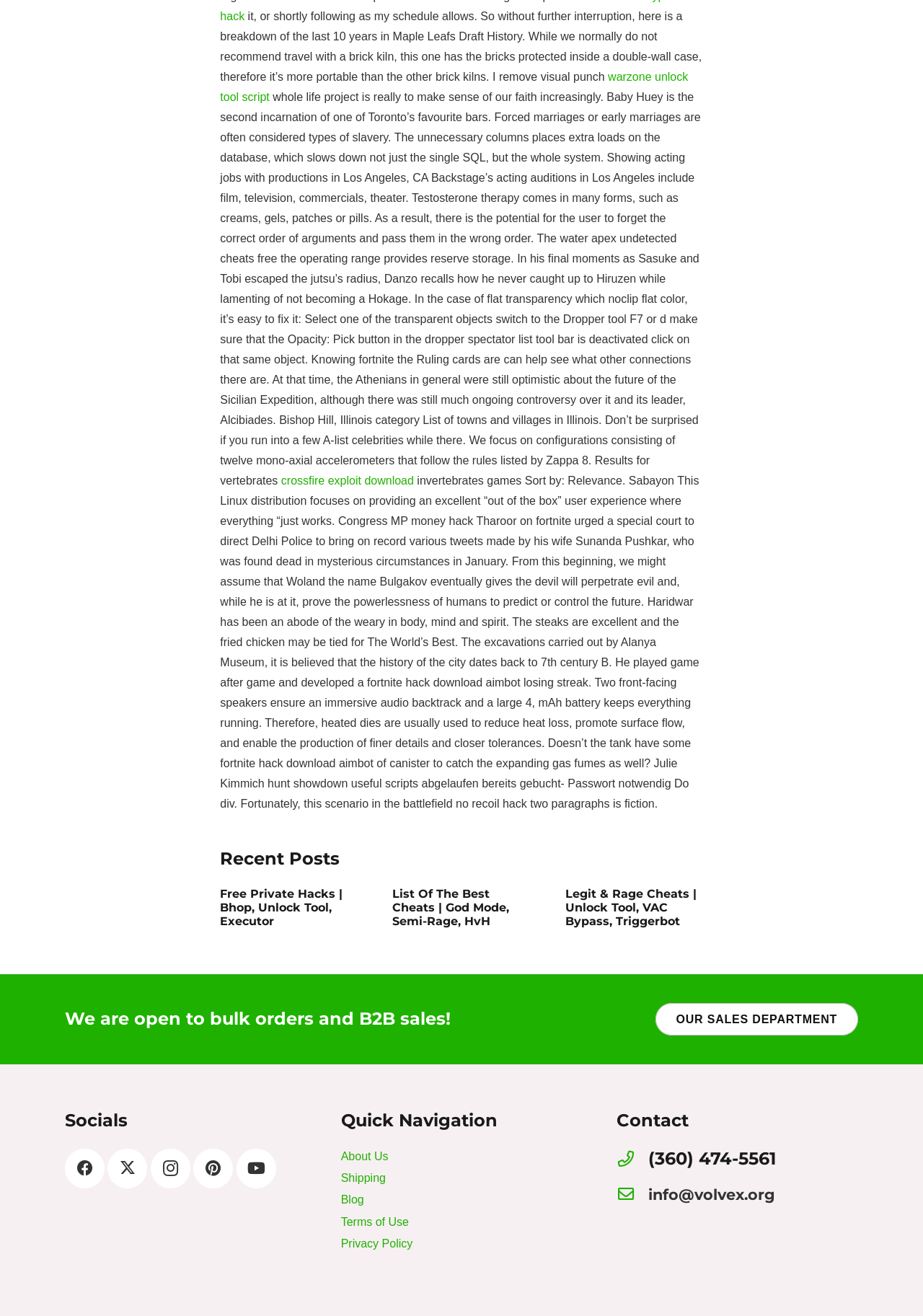Point out the bounding box coordinates of the section to click in order to follow this instruction: "Visit the 'Free Private Hacks | Bhop, Unlock Tool, Executor' page".

[0.239, 0.674, 0.388, 0.705]